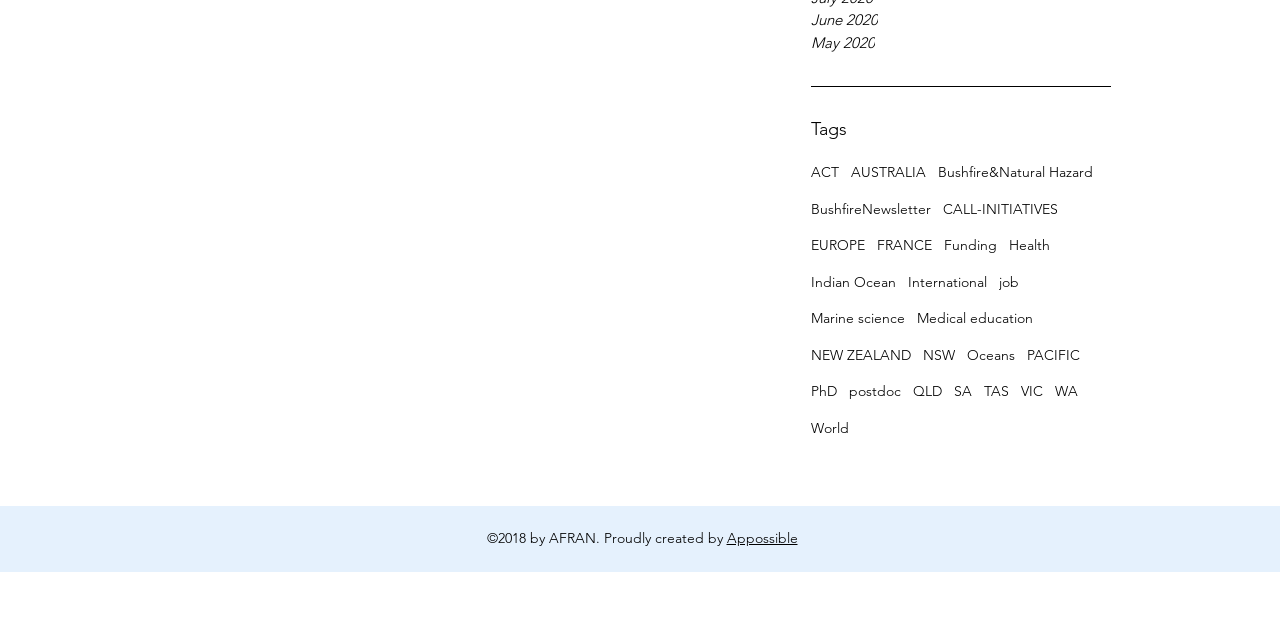Identify the bounding box coordinates of the region that should be clicked to execute the following instruction: "Browse the 'Marine science' category".

[0.634, 0.492, 0.707, 0.531]